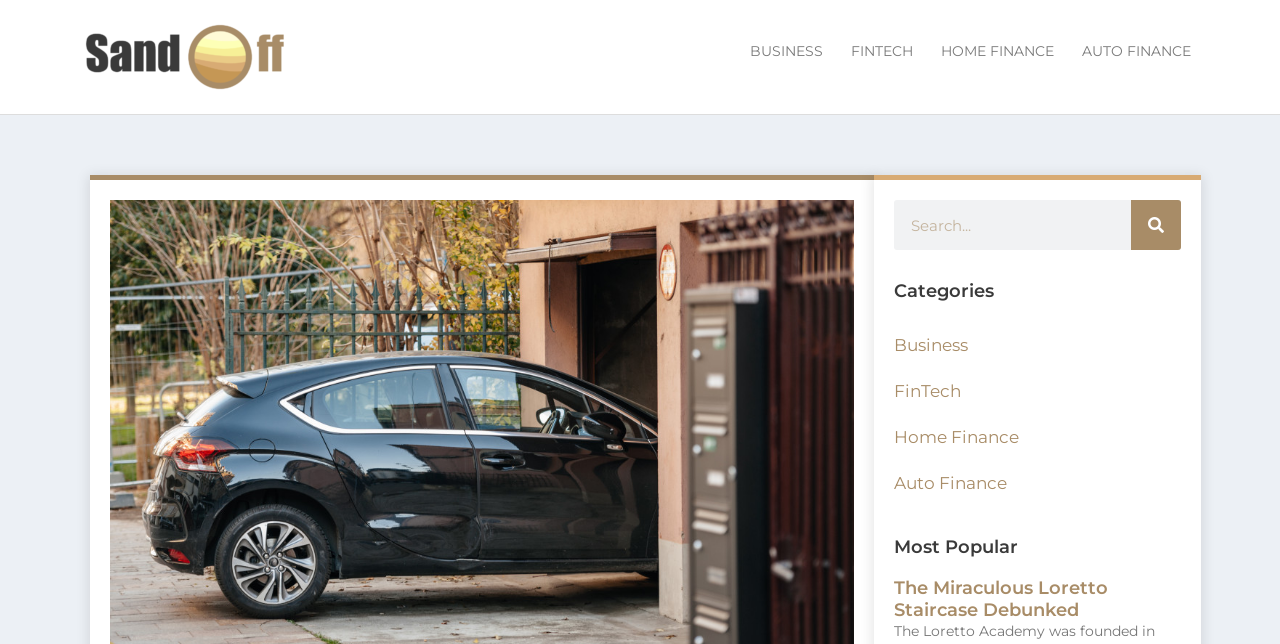Offer a meticulous description of the webpage's structure and content.

The webpage is about keeping garages secure and safe from burglars. At the top left corner, there is a Sandoff logo, which is a link and an image. To the right of the logo, there is a navigation menu with links to different categories, including BUSINESS, FINTECH, HOME FINANCE, and AUTO FINANCE. Below the navigation menu, there is a search bar with a search button and a label that says "Search".

Below the search bar, there are categories listed, including Business, FinTech, Home Finance, and Auto Finance, each with a link. Further down, there is a section titled "Most Popular" with a heading "The Miraculous Loretto Staircase Debunked", which is a link to an article.

The main content of the webpage starts below the "Most Popular" section, with a title that suggests the importance of keeping garages secure and safe from burglars. The article then provides methods for doing so.